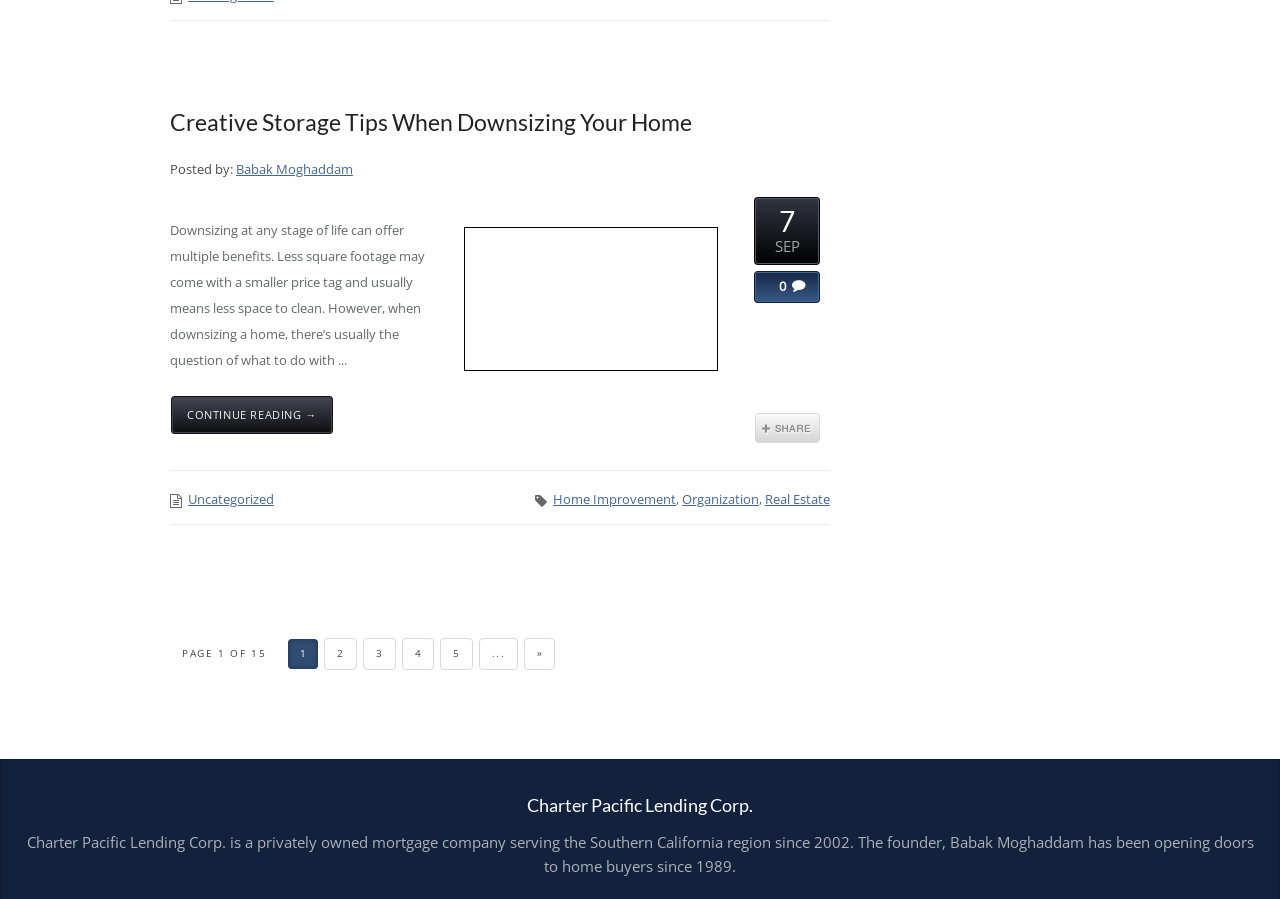Identify the bounding box coordinates of the region that needs to be clicked to carry out this instruction: "Read the article about creative storage tips". Provide these coordinates as four float numbers ranging from 0 to 1, i.e., [left, top, right, bottom].

[0.133, 0.121, 0.648, 0.152]